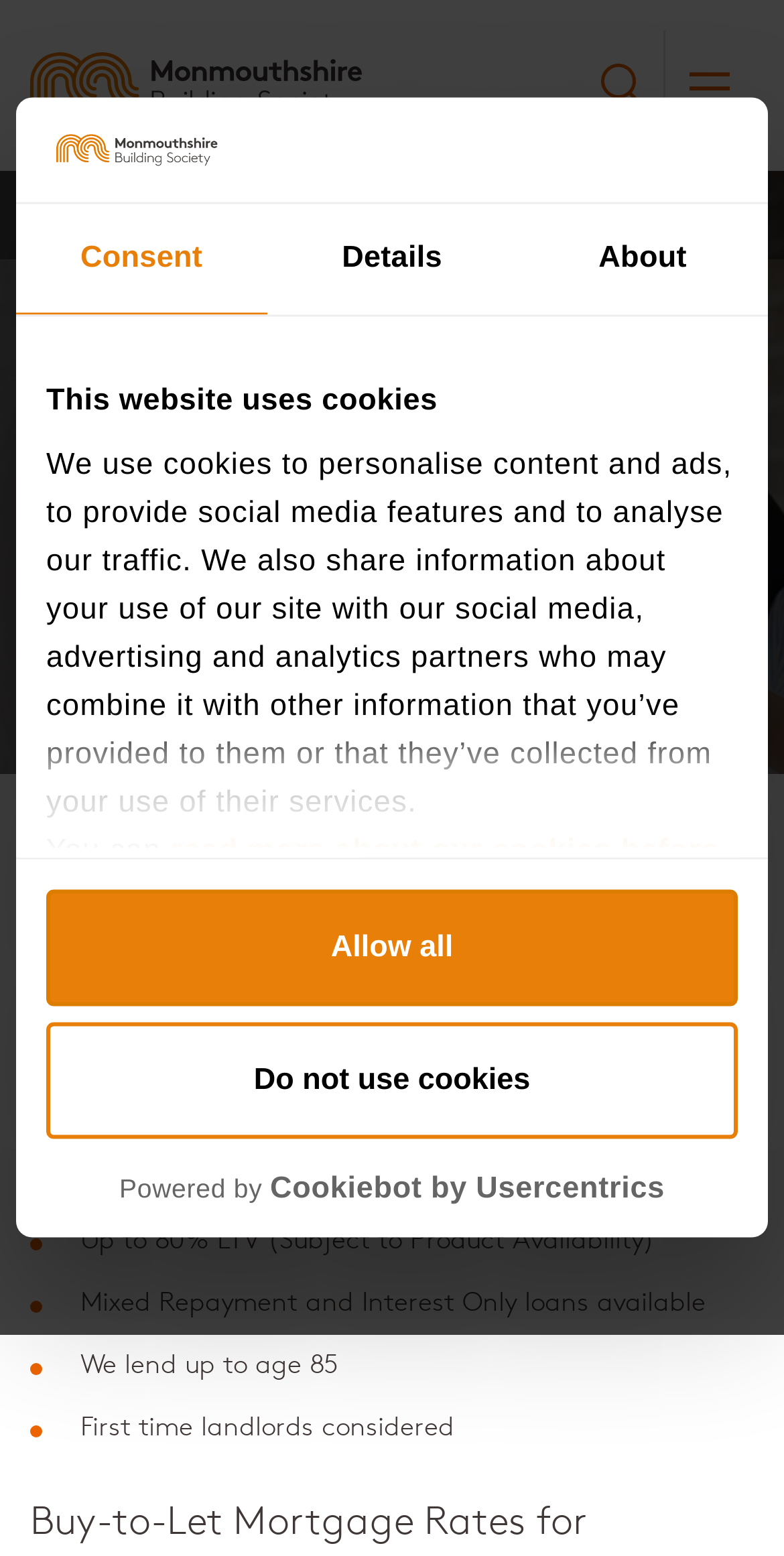Please give a succinct answer using a single word or phrase:
What is the maximum LTV offered by the website?

80%